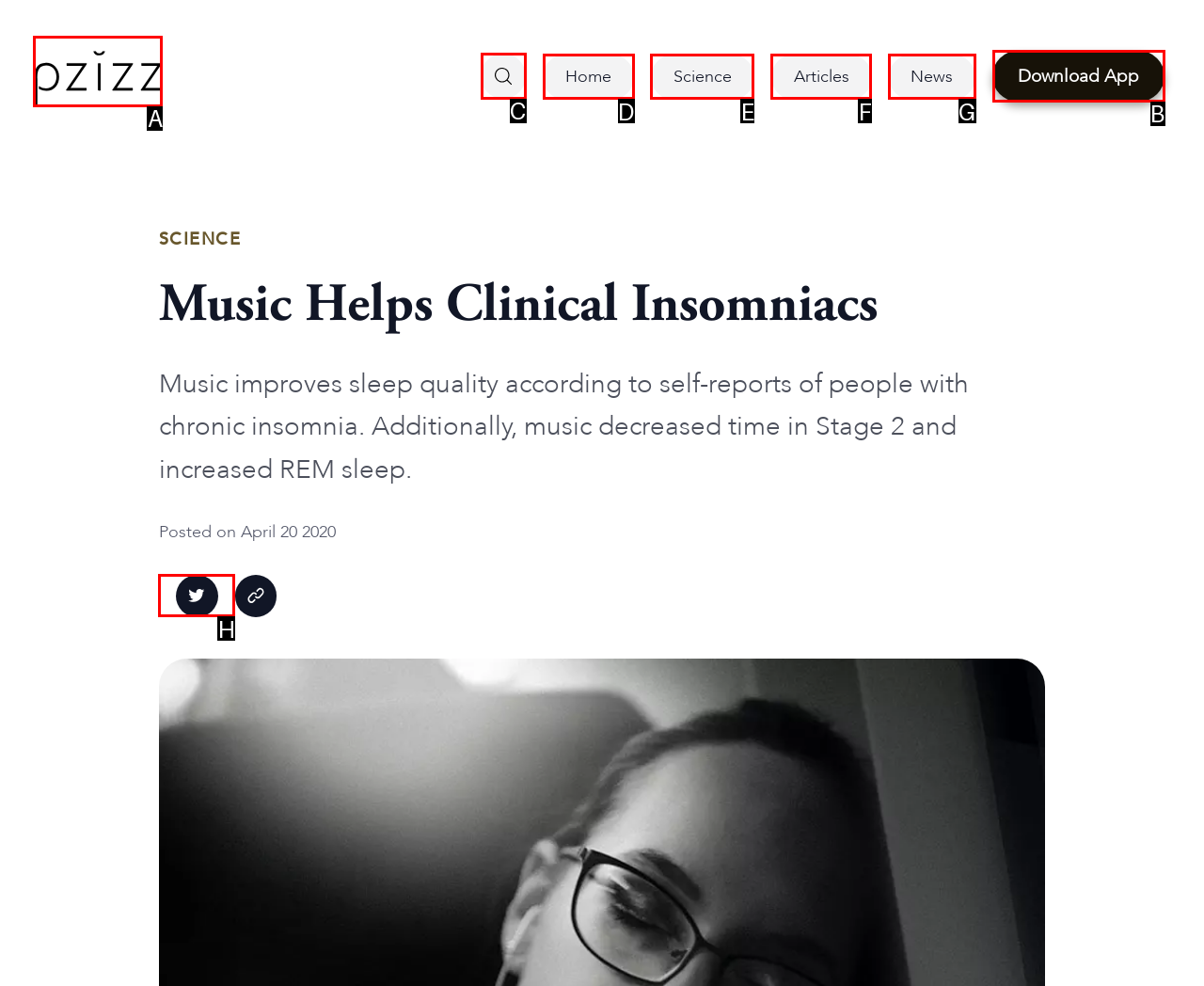Point out the option that needs to be clicked to fulfill the following instruction: go to homepage
Answer with the letter of the appropriate choice from the listed options.

A